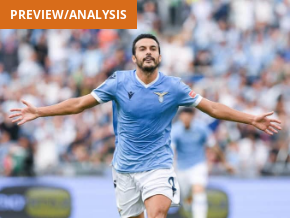Respond to the question below with a concise word or phrase:
What is the atmosphere like in the stadium?

Packed and anticipatory